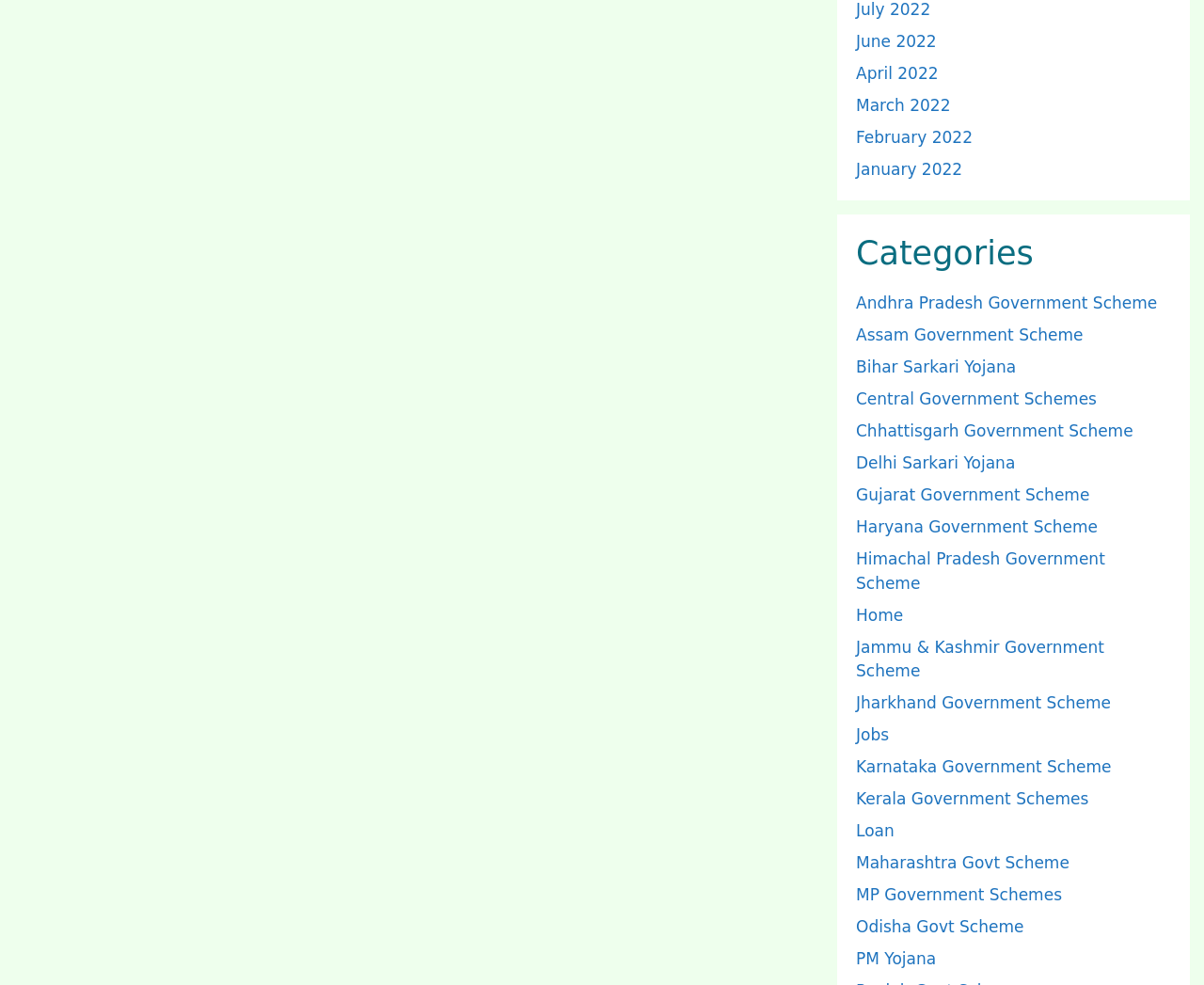What is the most recent month listed on the webpage?
Refer to the screenshot and respond with a concise word or phrase.

June 2022